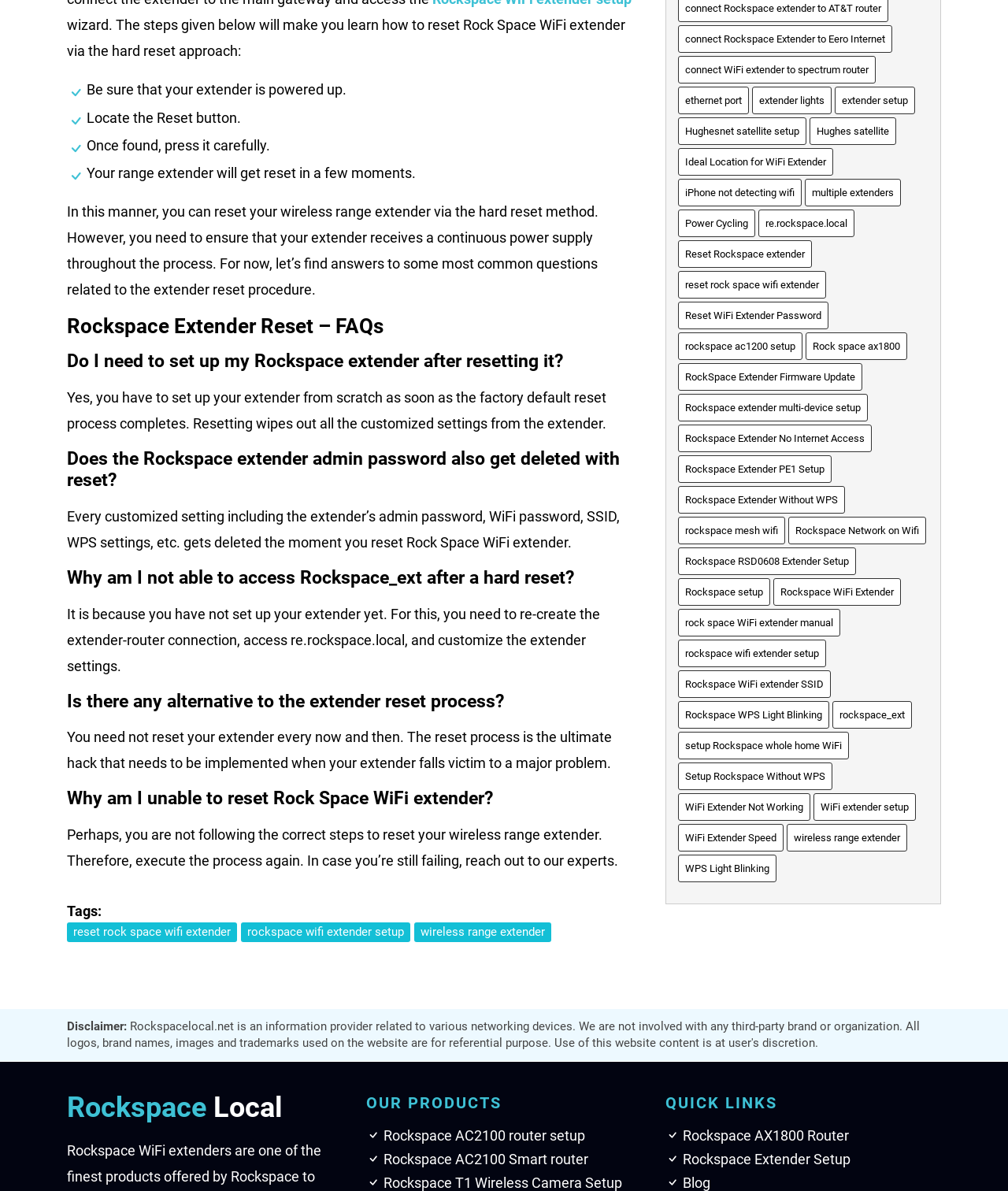Highlight the bounding box coordinates of the region I should click on to meet the following instruction: "Learn how to reset Rock Space WiFi extender via the hard reset approach".

[0.066, 0.014, 0.62, 0.05]